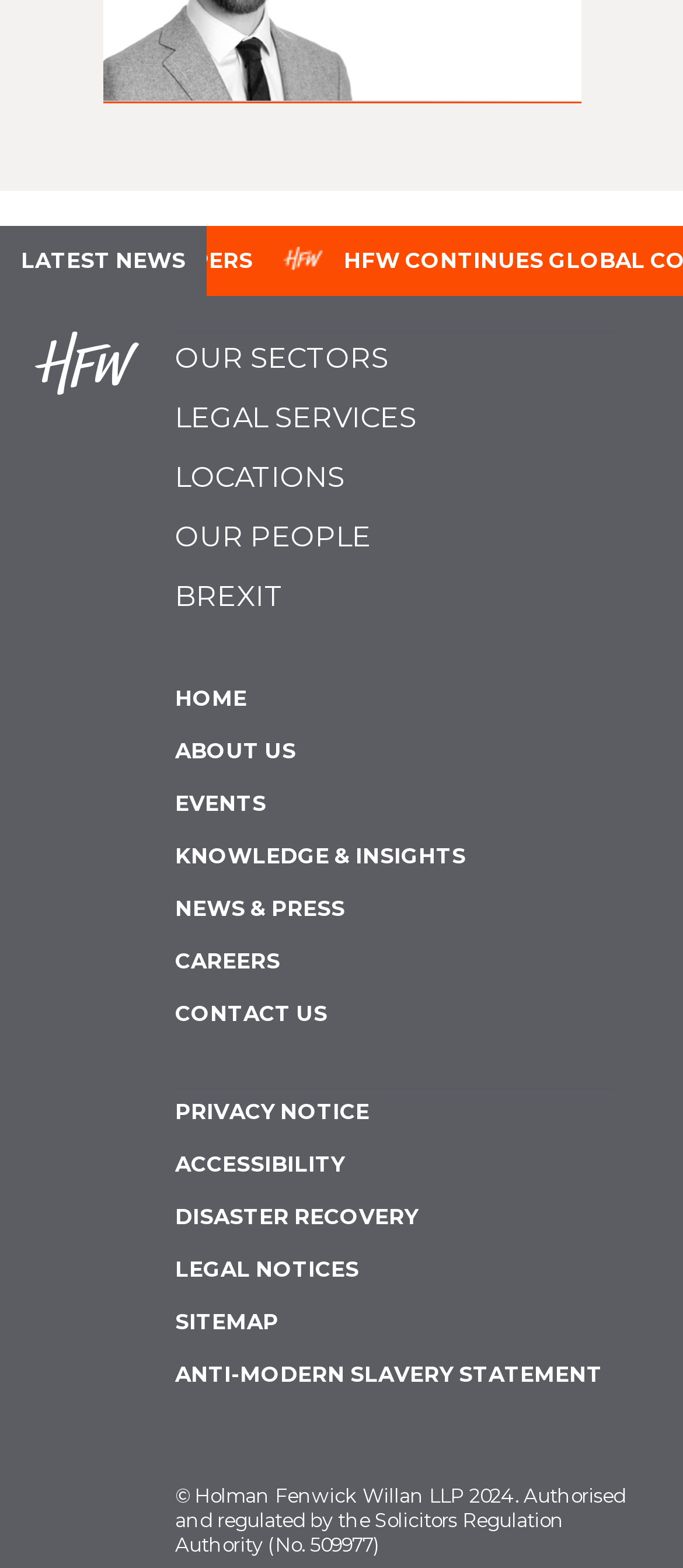Using the description "Accessibility", locate and provide the bounding box of the UI element.

[0.256, 0.734, 0.897, 0.767]